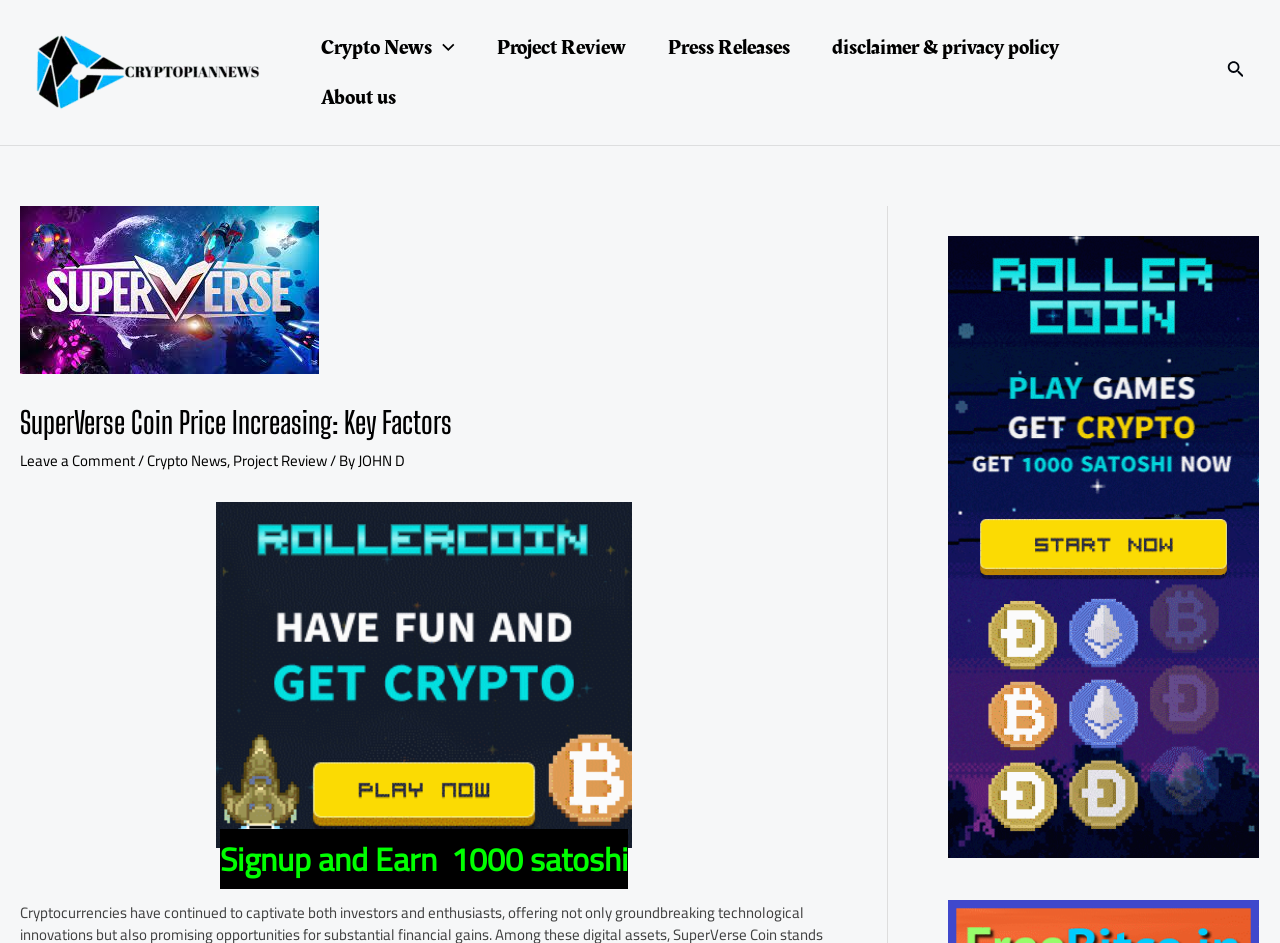Can you find and generate the webpage's heading?

SuperVerse Coin Price Increasing: Key Factors